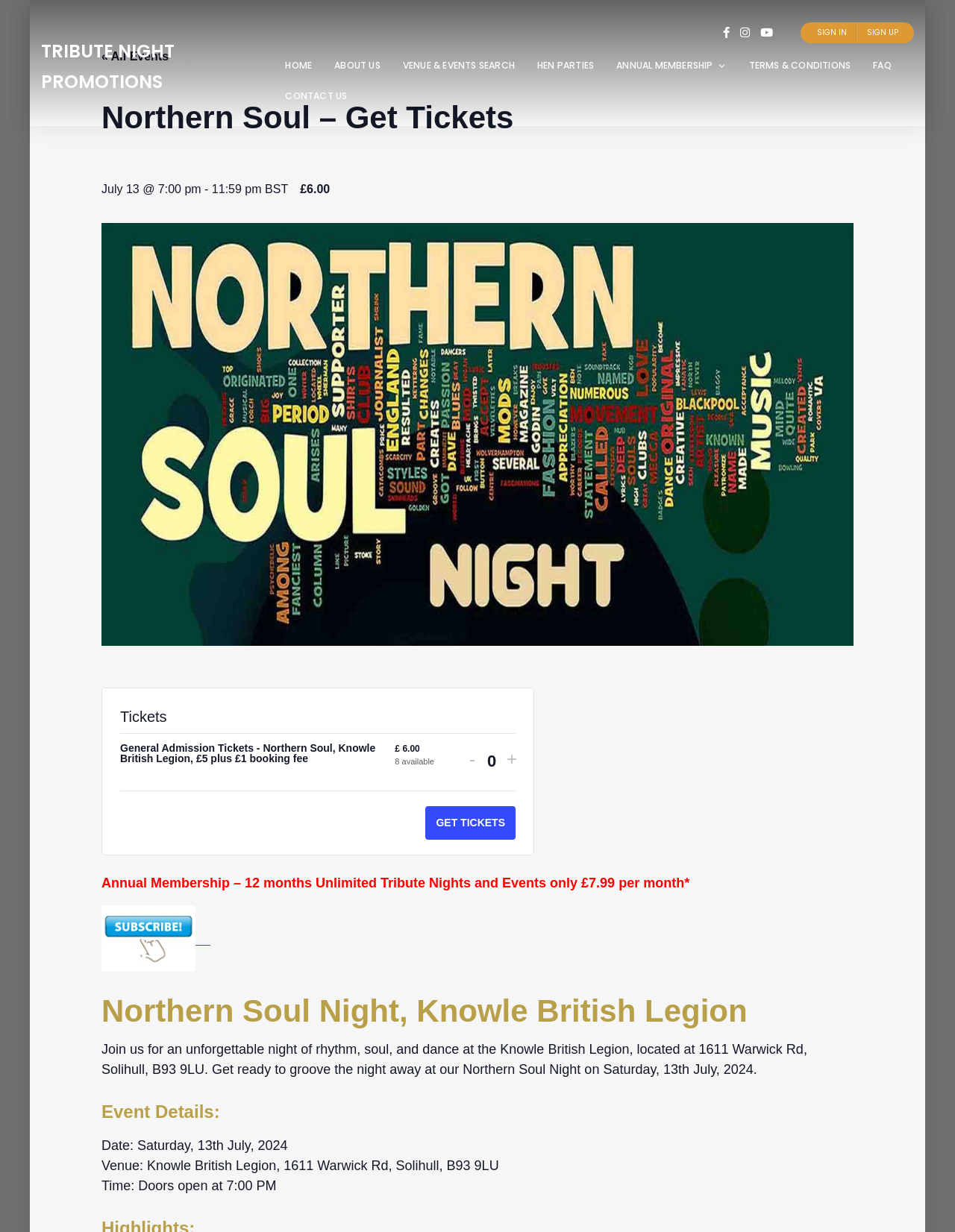Find and generate the main title of the webpage.

Northern Soul – Get Tickets